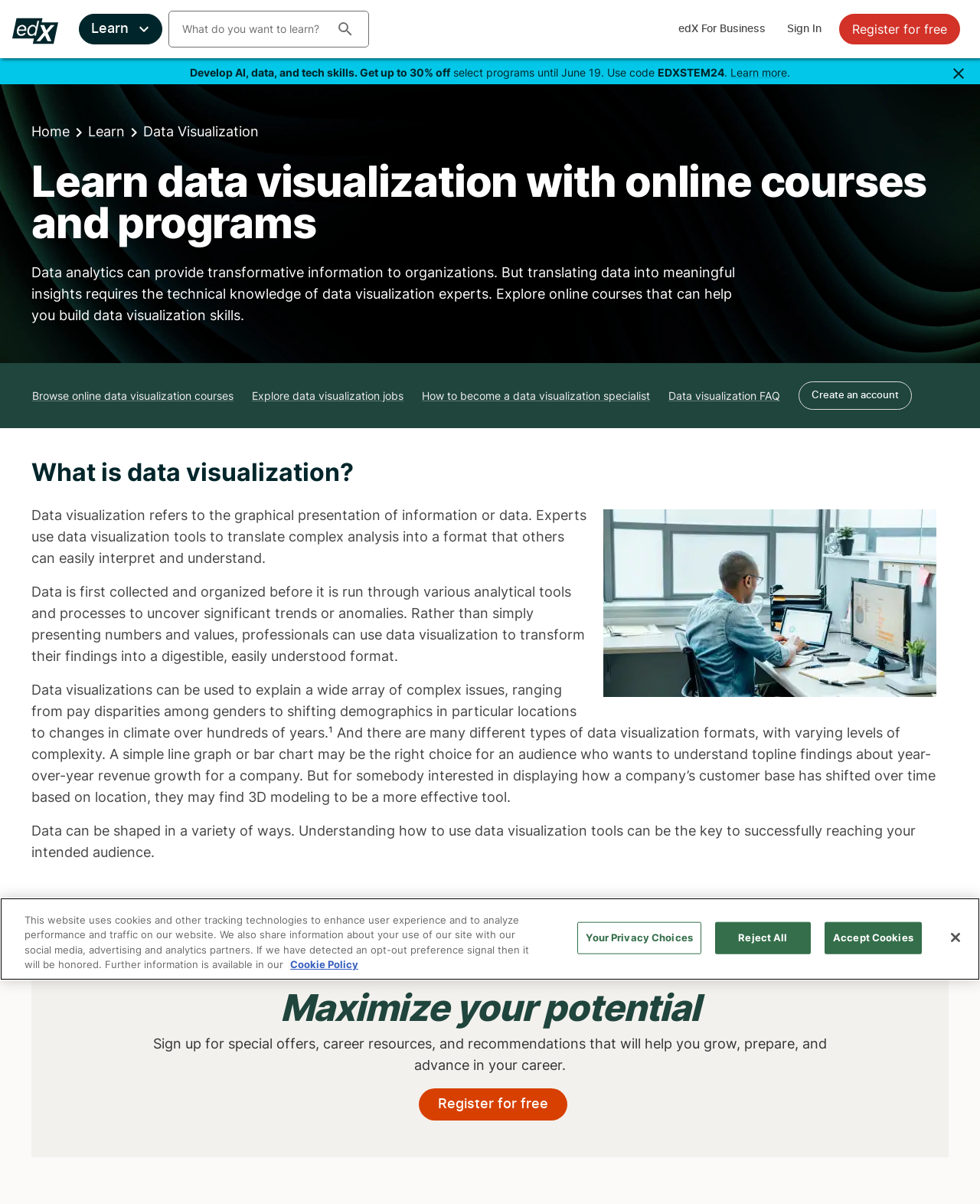What is the name of the platform offering online courses and programs?
Using the image, answer in one word or phrase.

edX